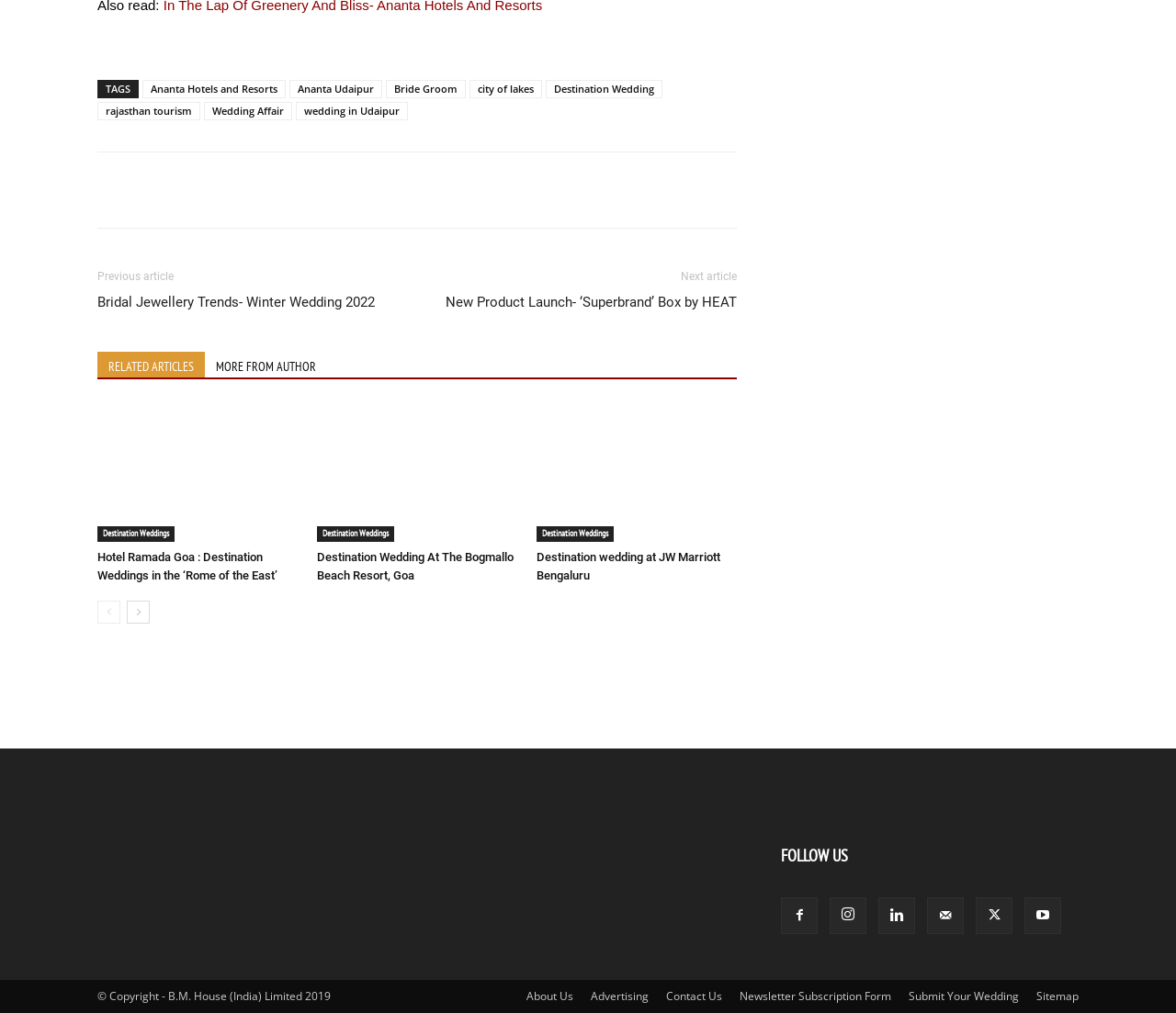How many social media links are there in the 'FOLLOW US' section?
Answer briefly with a single word or phrase based on the image.

6